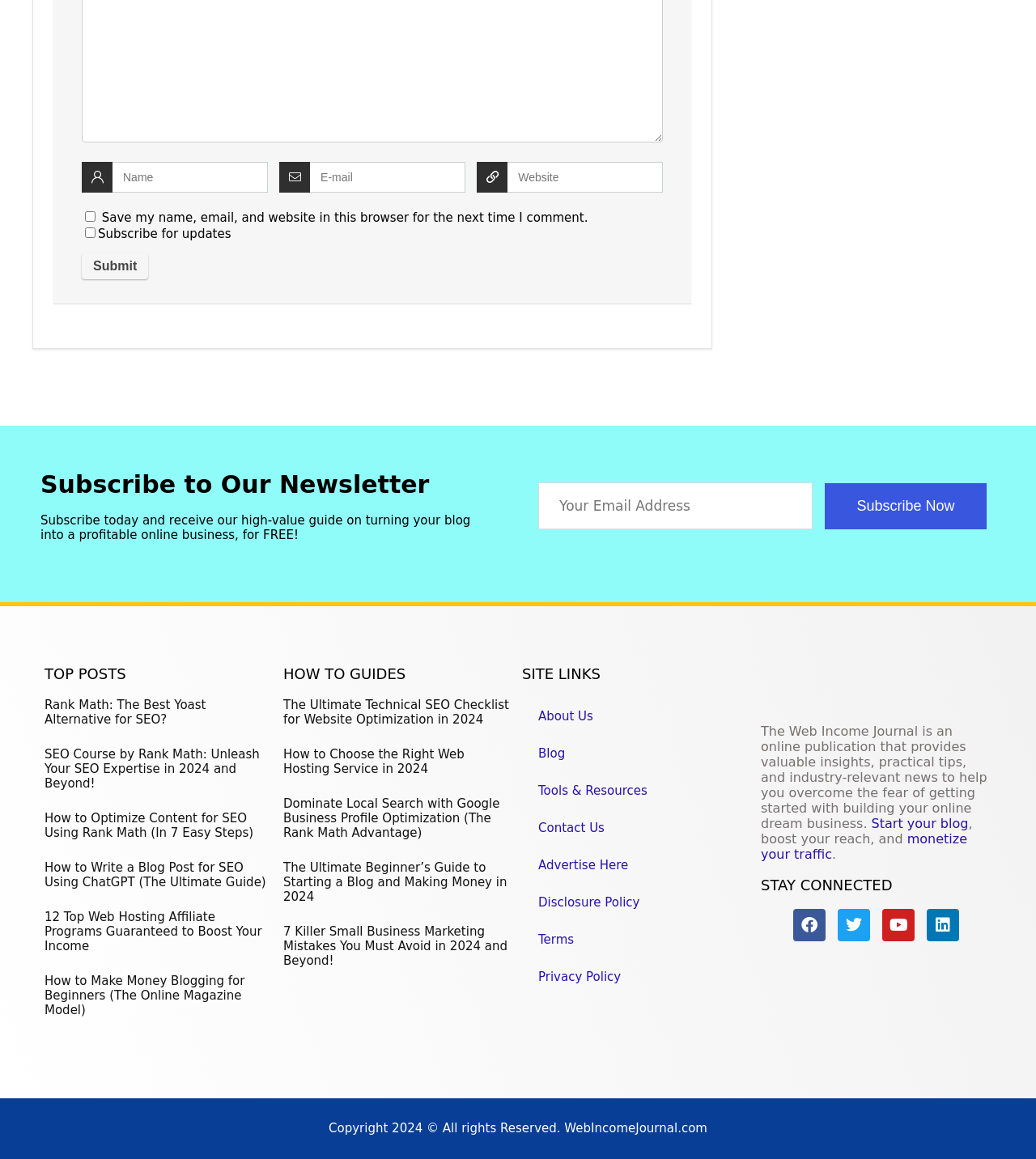Determine the bounding box coordinates of the element that should be clicked to execute the following command: "Enter your name".

[0.079, 0.14, 0.258, 0.166]